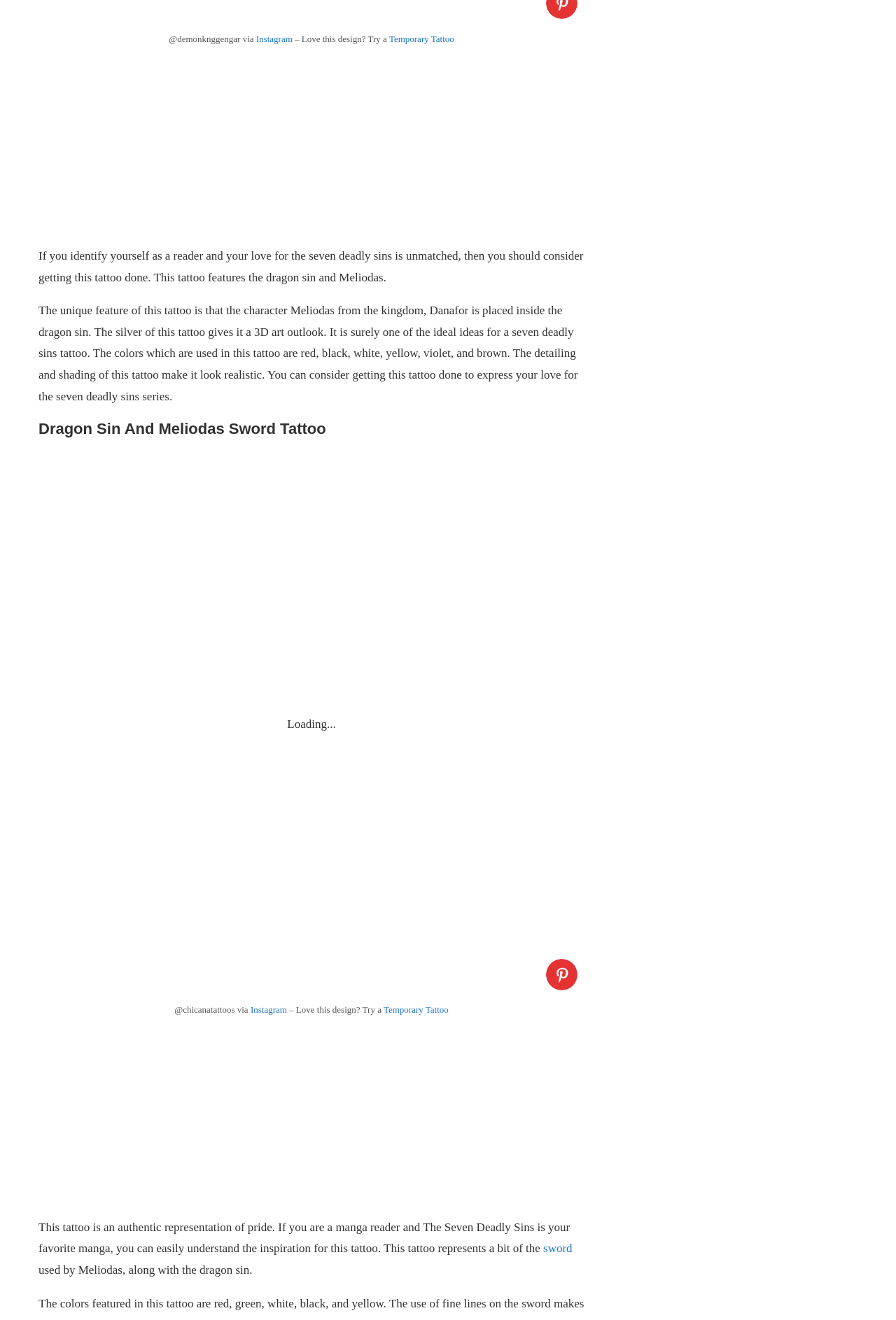Please determine the bounding box coordinates of the element to click in order to execute the following instruction: "Click the sword link". The coordinates should be four float numbers between 0 and 1, specified as [left, top, right, bottom].

[0.606, 0.941, 0.639, 0.951]